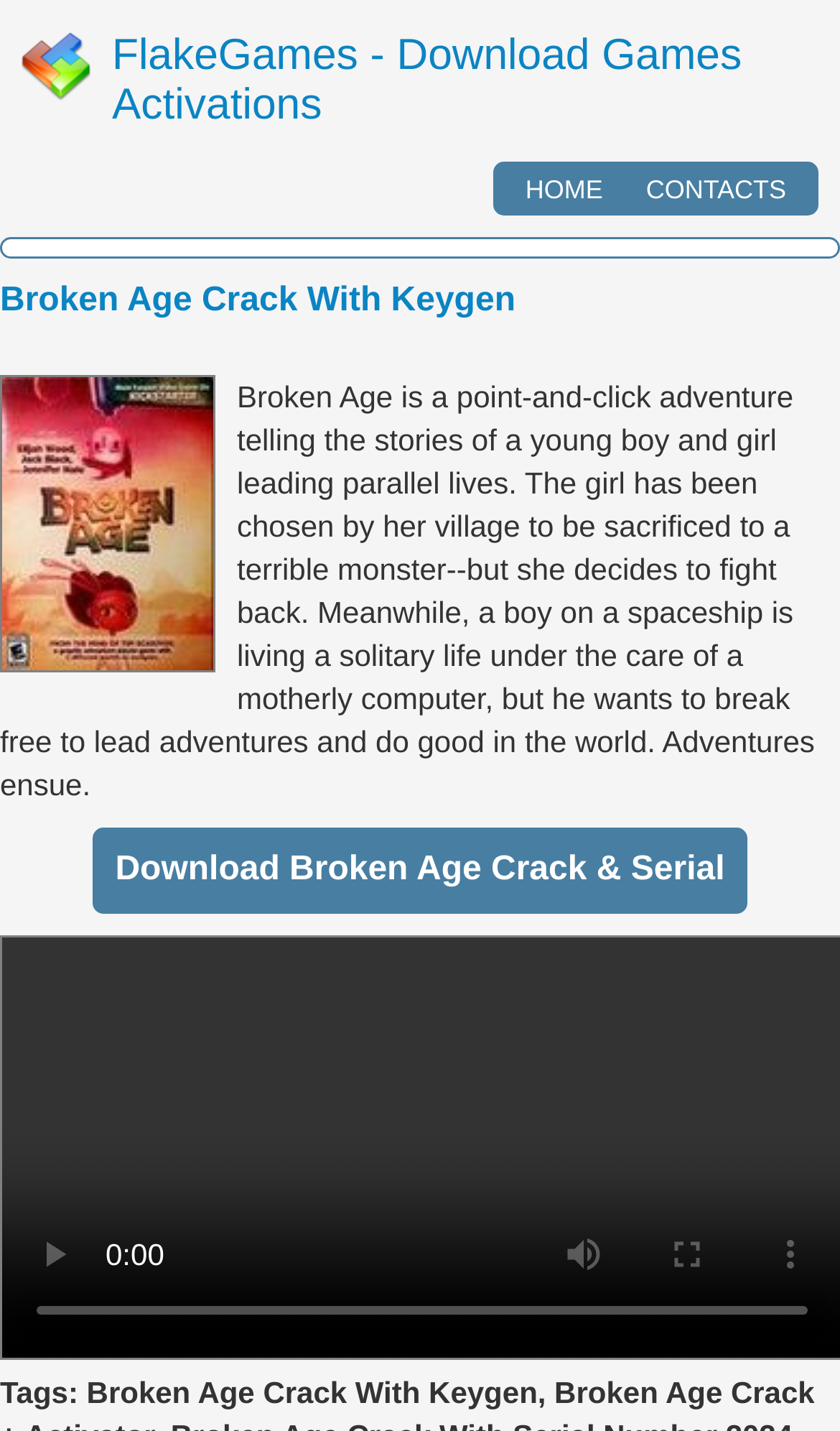Provide your answer in a single word or phrase: 
What type of game is Broken Age?

point-and-click adventure